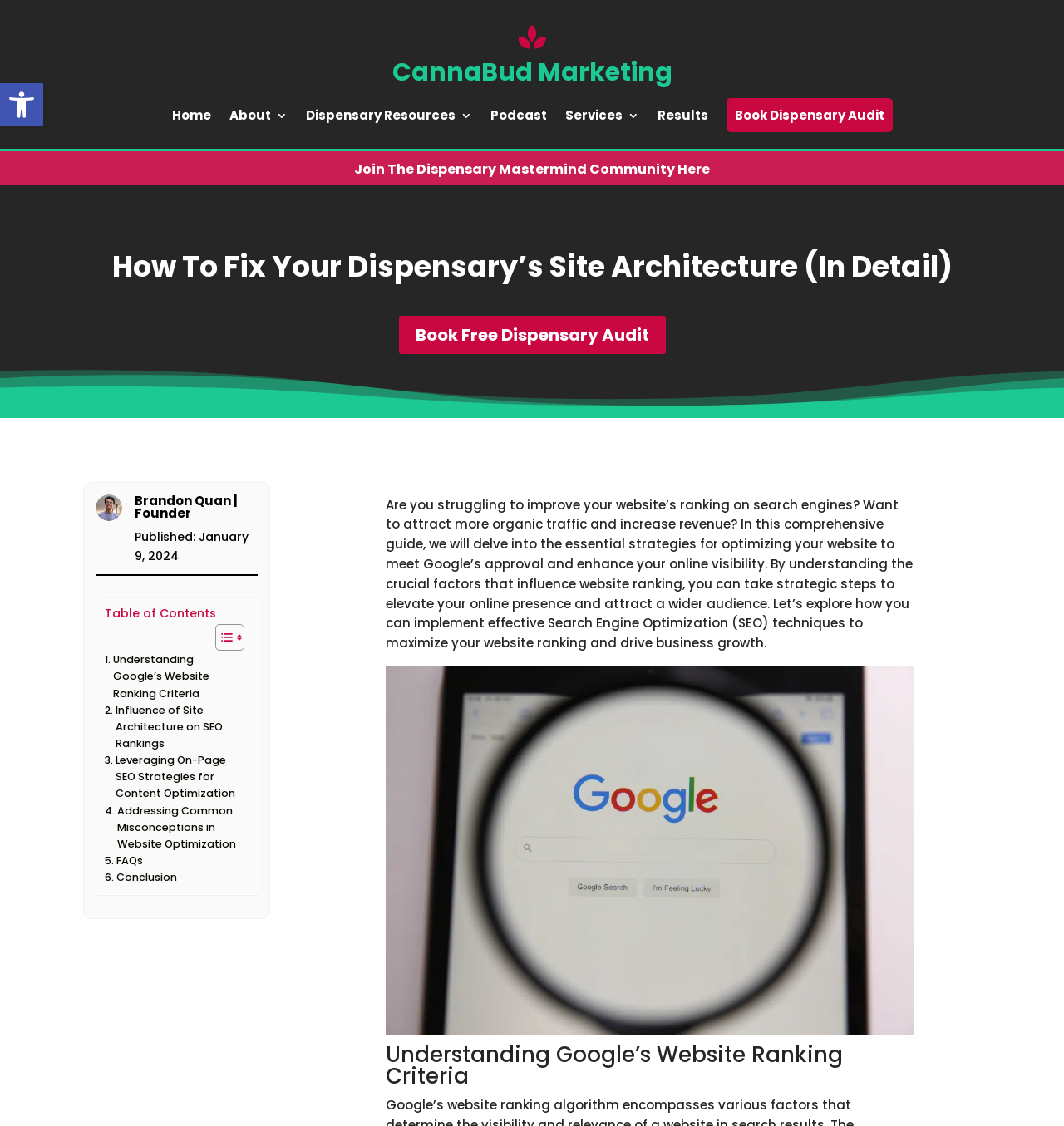Please analyze the image and provide a thorough answer to the question:
How many sections are there in the table of contents?

I counted the number of link elements in the table of contents area, which are '. Understanding Google’s Website Ranking Criteria', '. Influence of Site Architecture on SEO Rankings', '. Leveraging On-Page SEO Strategies for Content Optimization', '. Addressing Common Misconceptions in Website Optimization', '. FAQs', and '. Conclusion'.